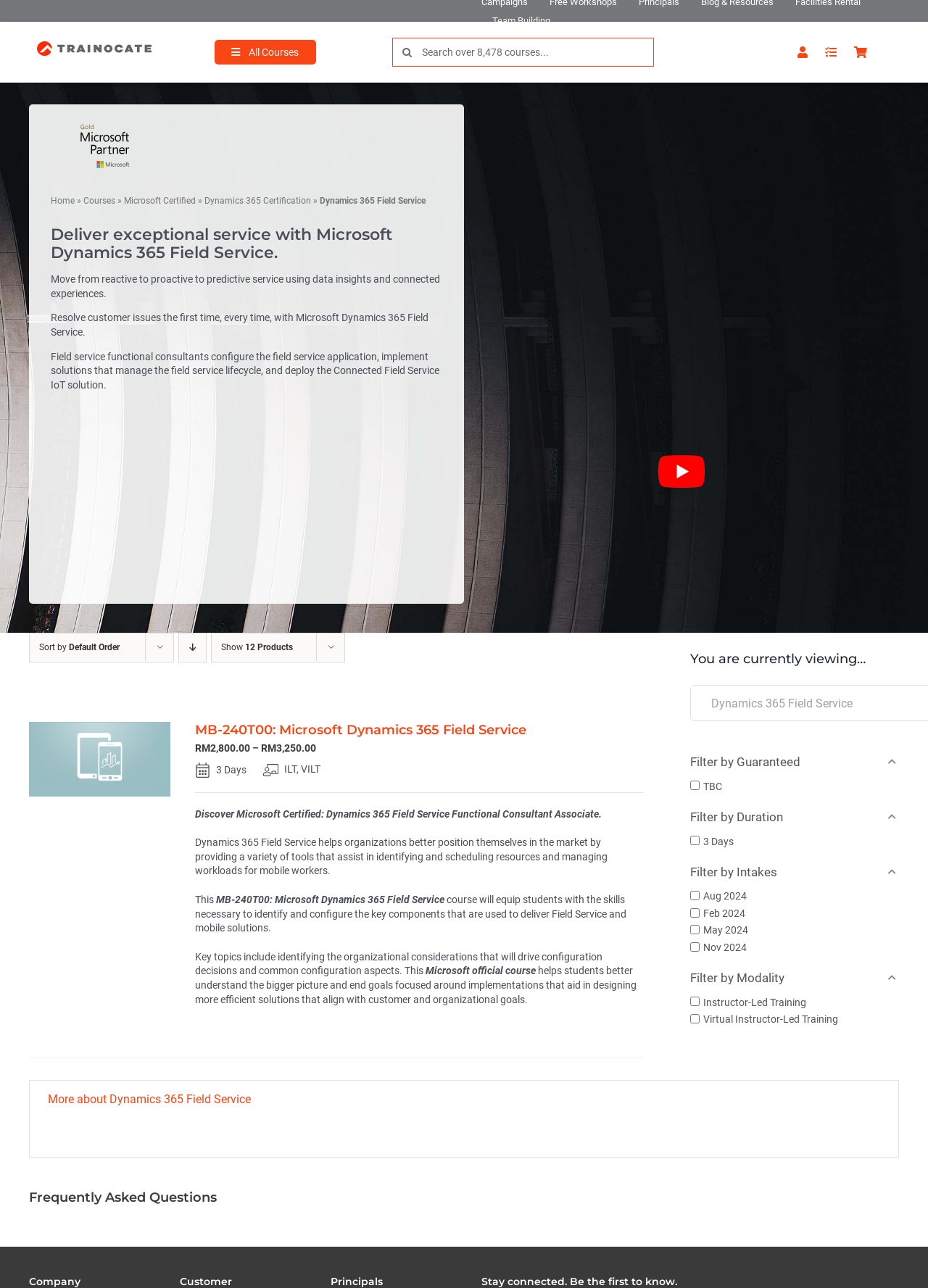Please respond to the question with a concise word or phrase:
What is the topic of the course?

Dynamics 365 Field Service